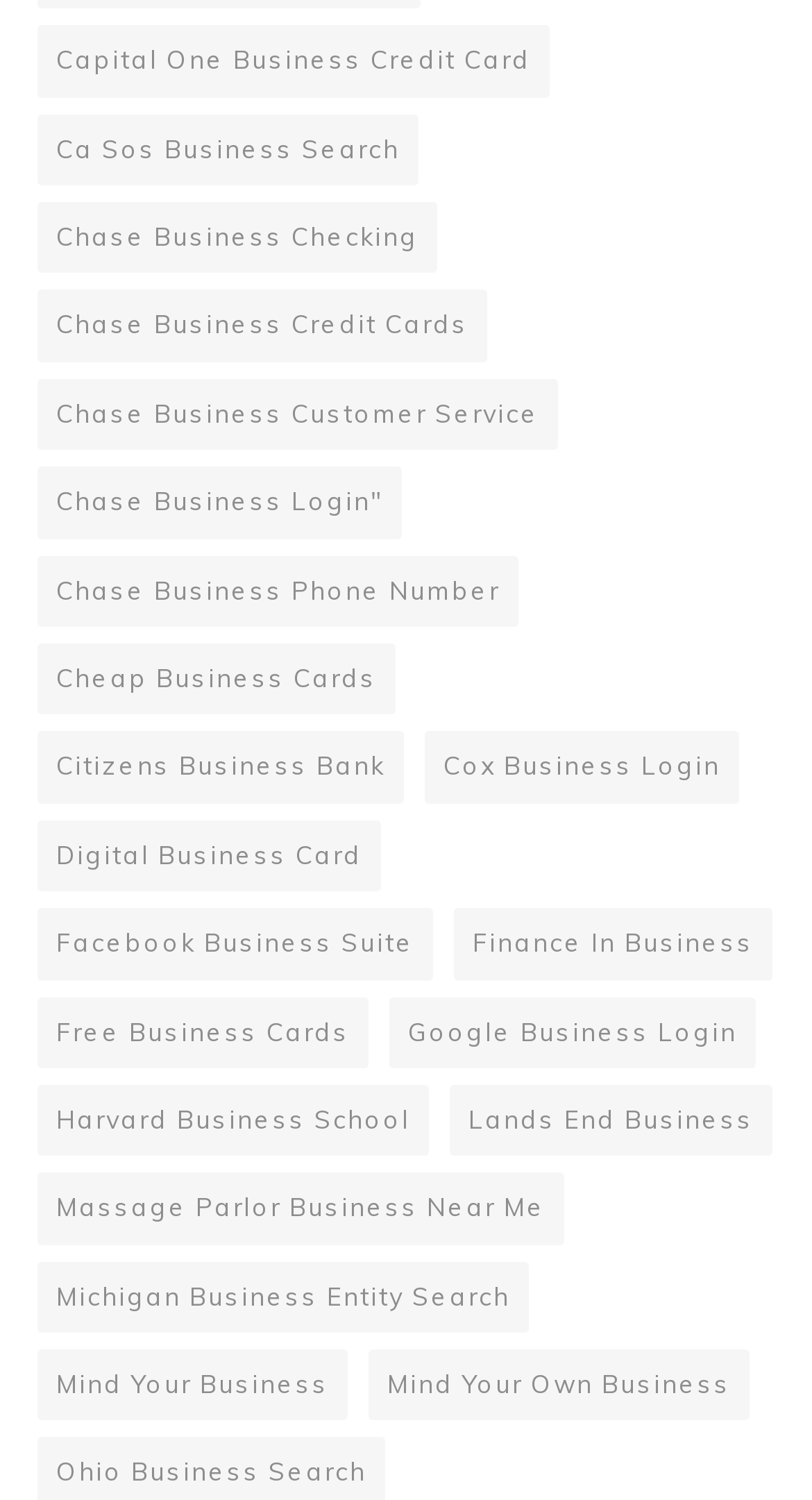How many links are located on the right half of the webpage?
Answer the question based on the image using a single word or a brief phrase.

2